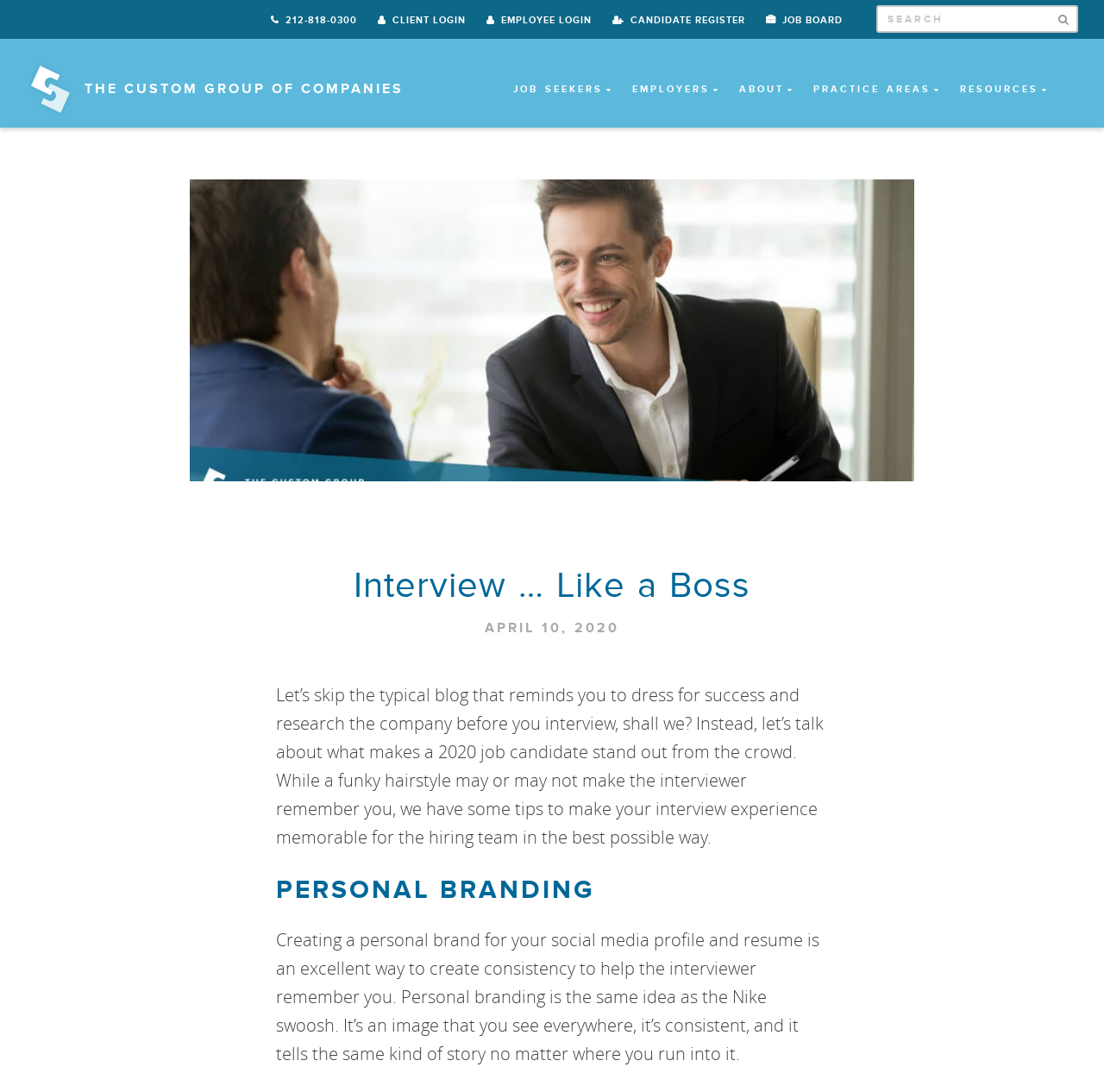What is the purpose of personal branding?
Please use the image to deliver a detailed and complete answer.

I read the article and found that personal branding is mentioned as a way to create consistency in one's social media profile and resume, making it easier for the interviewer to remember the candidate.